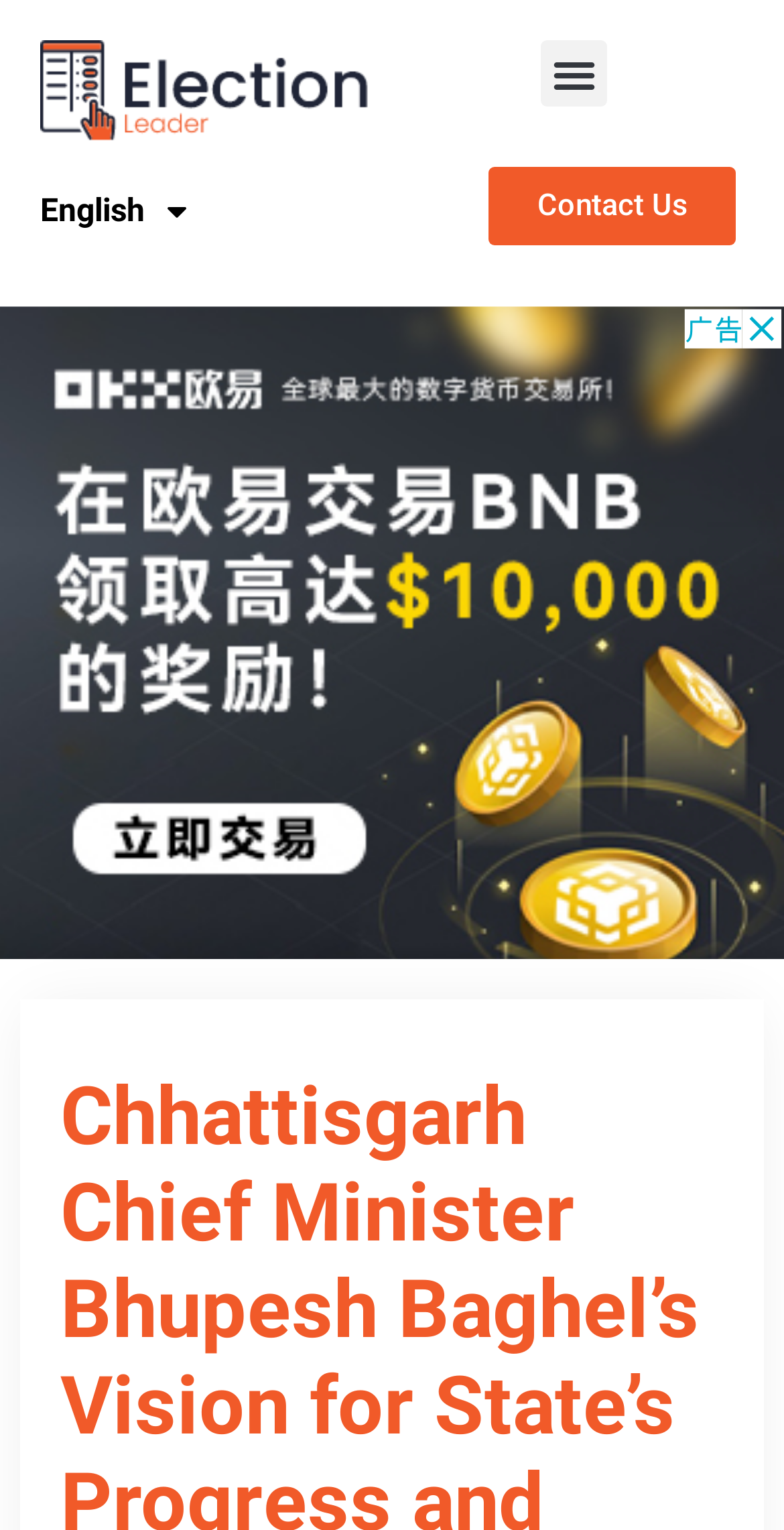Articulate a complete and detailed caption of the webpage elements.

The webpage appears to be a news article or a blog post about Chhattisgarh Chief Minister Bhupesh Baghel's vision and the upcoming assembly elections in the state. 

At the top left of the page, there are three links: an empty link, a link to switch to English, and a link to switch to Hindi. 

To the right of these links, there is a button labeled "Menu Toggle" which is currently not expanded. 

Further to the right, there is a link labeled "Contact Us". 

Below these elements, there is a large iframe that takes up the majority of the page, which is an advertisement.